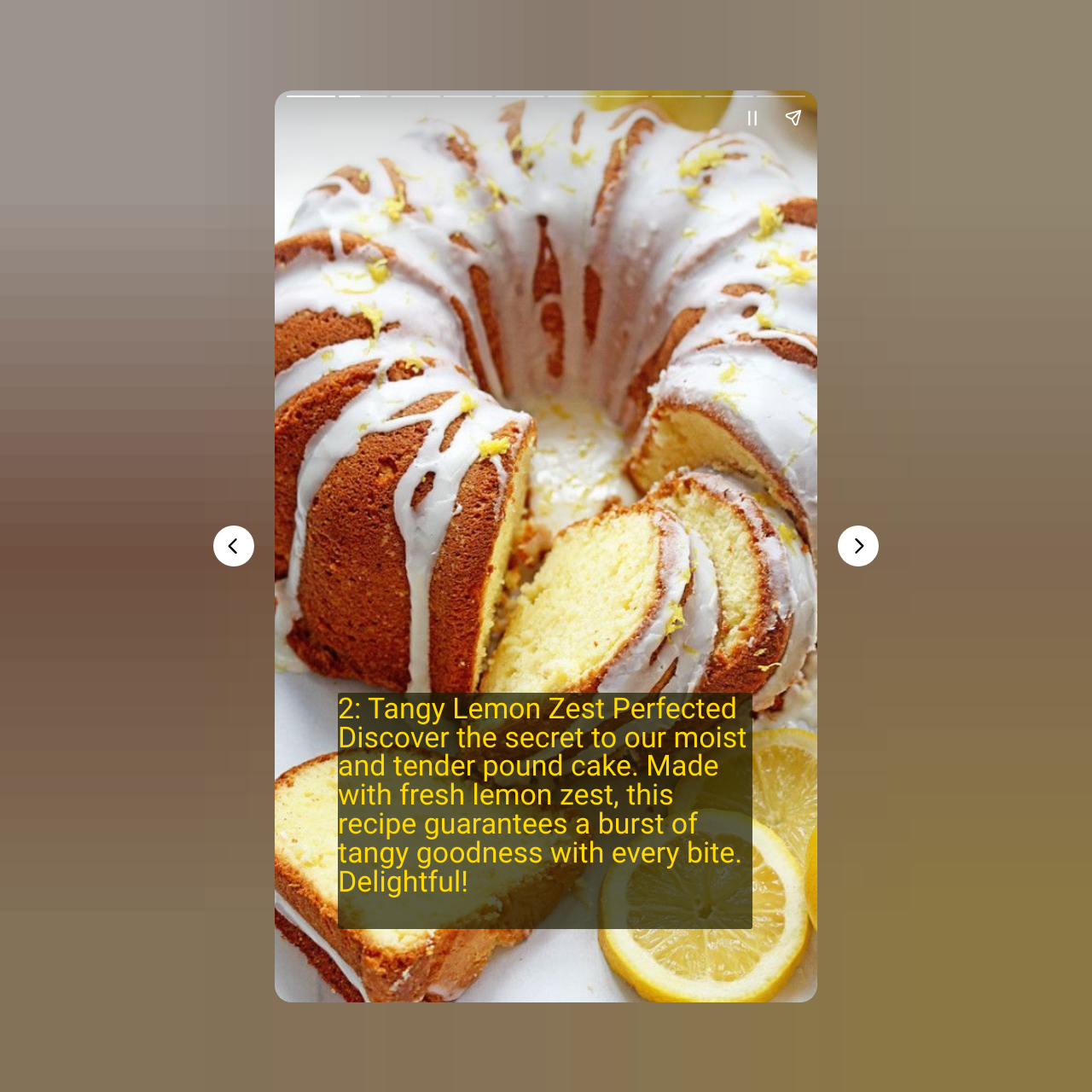What is the layout of the webpage?
Based on the screenshot, provide your answer in one word or phrase.

Header, content, and navigation